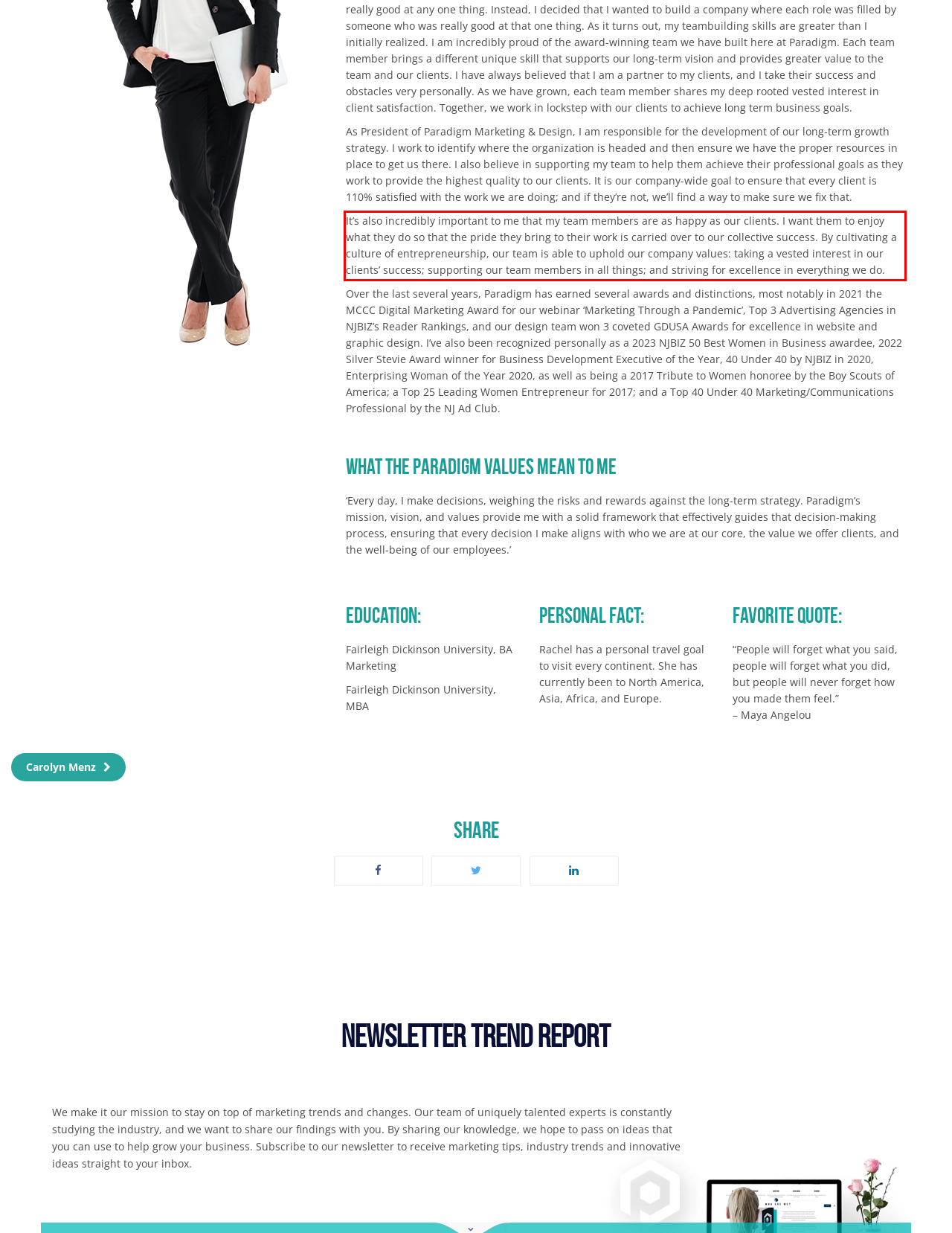Review the webpage screenshot provided, and perform OCR to extract the text from the red bounding box.

It’s also incredibly important to me that my team members are as happy as our clients. I want them to enjoy what they do so that the pride they bring to their work is carried over to our collective success. By cultivating a culture of entrepreneurship, our team is able to uphold our company values: taking a vested interest in our clients’ success; supporting our team members in all things; and striving for excellence in everything we do.